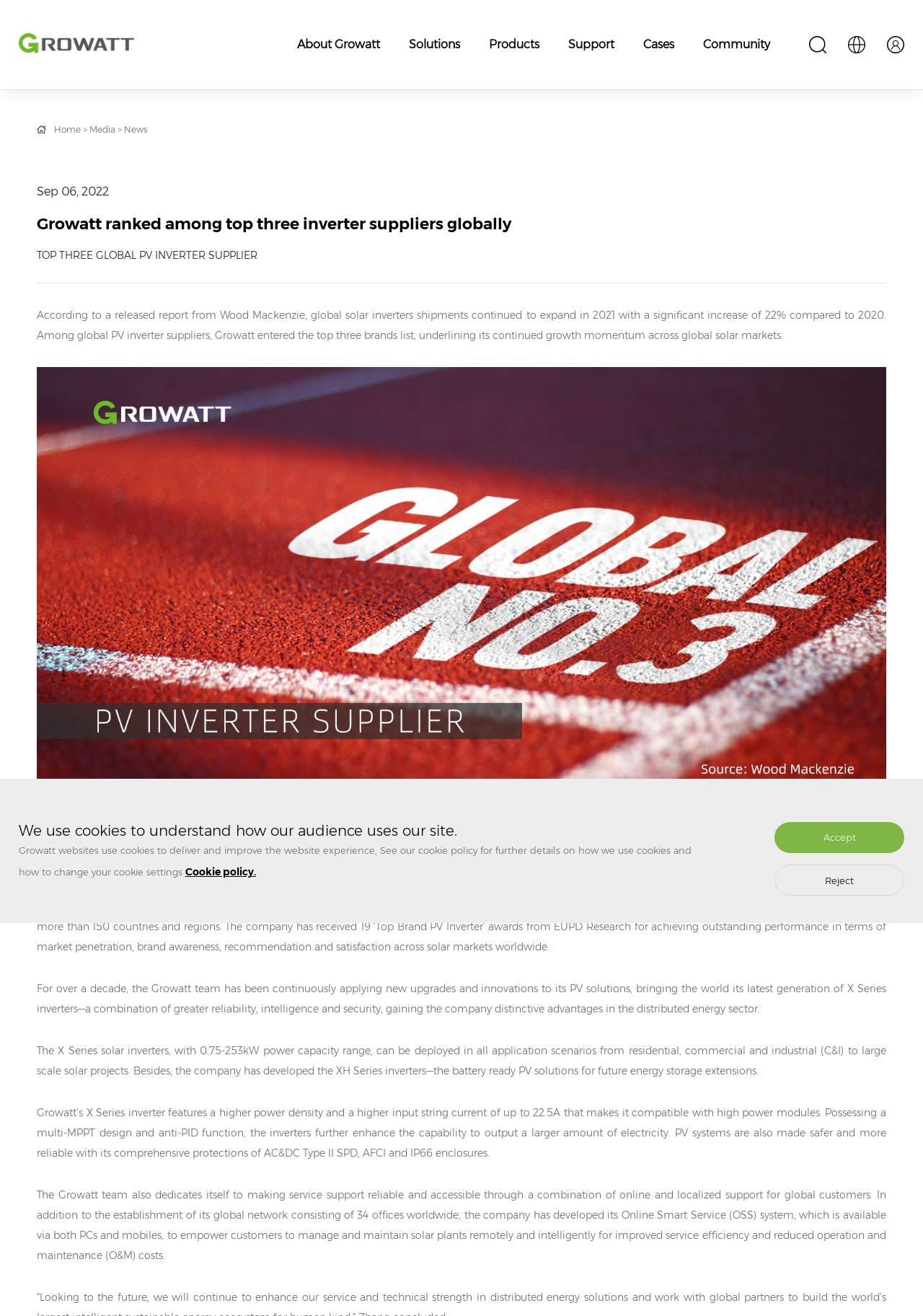Could you determine the bounding box coordinates of the clickable element to complete the instruction: "Click the 'Home' link"? Provide the coordinates as four float numbers between 0 and 1, i.e., [left, top, right, bottom].

[0.059, 0.094, 0.088, 0.102]